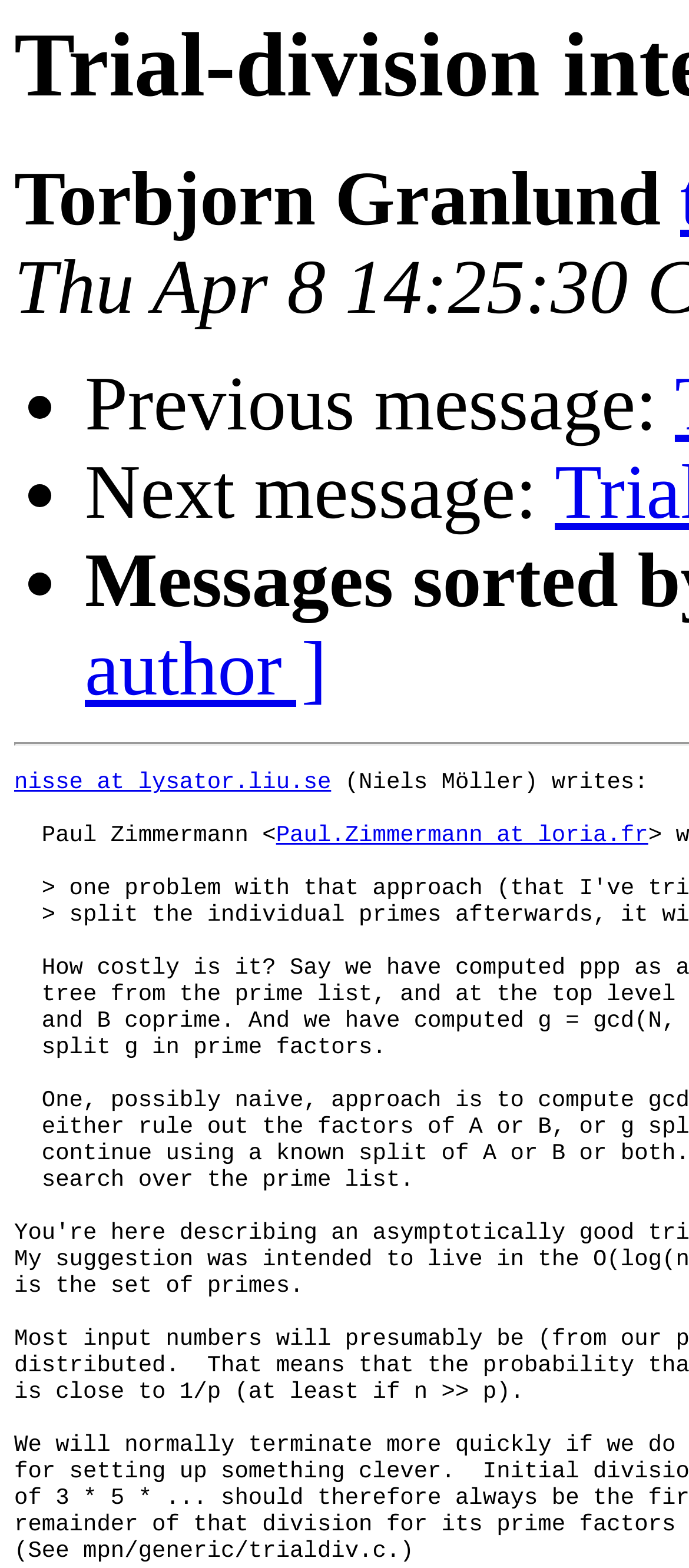How many list markers are there on the page?
Using the image as a reference, give an elaborate response to the question.

The number of list markers can be found by counting the '•' symbols on the page. There are three of them, located above the text 'Previous message:', 'Next message:', and below the text 'Next message:'.